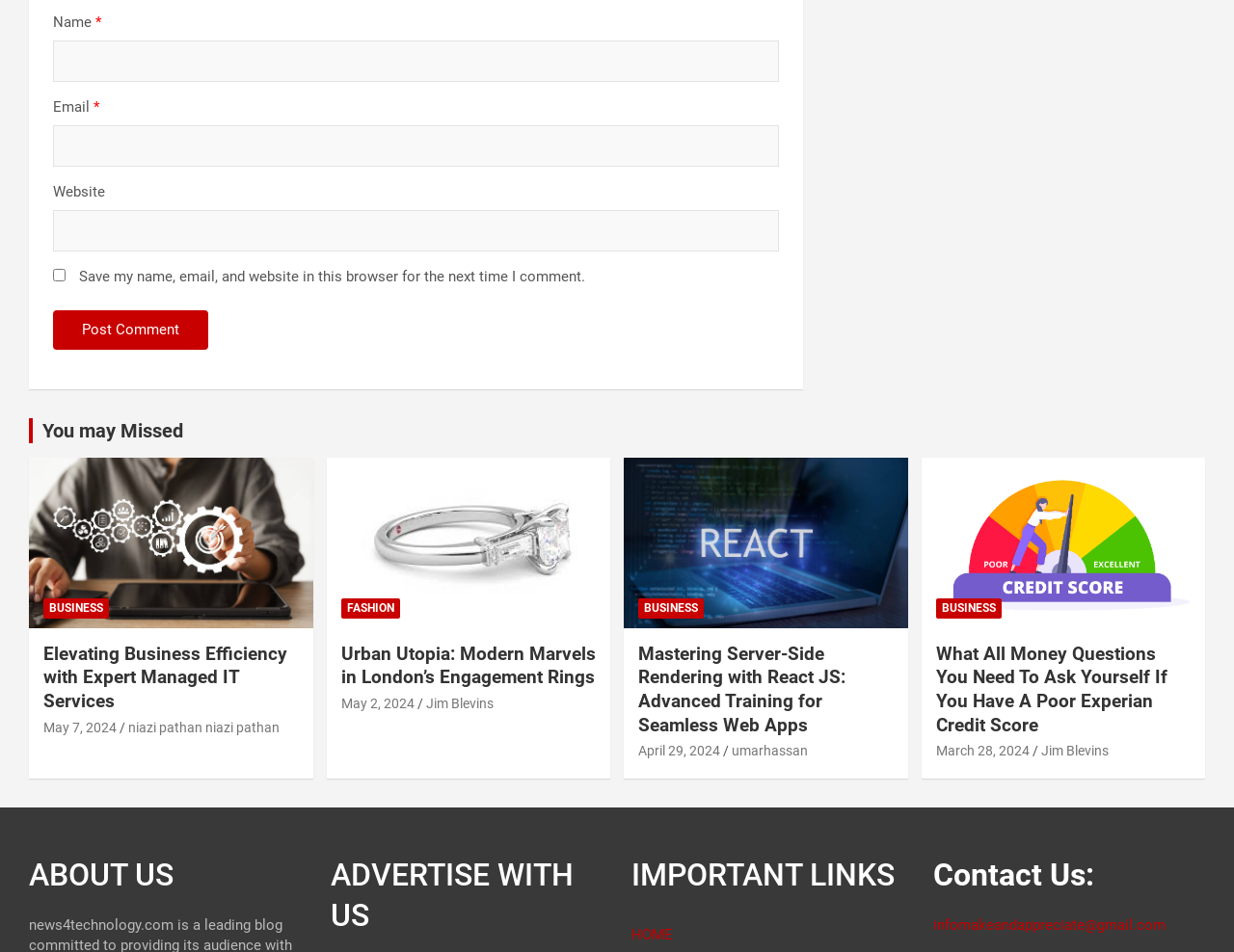Determine the bounding box coordinates for the area that should be clicked to carry out the following instruction: "click on bespoke work wear producer".

None